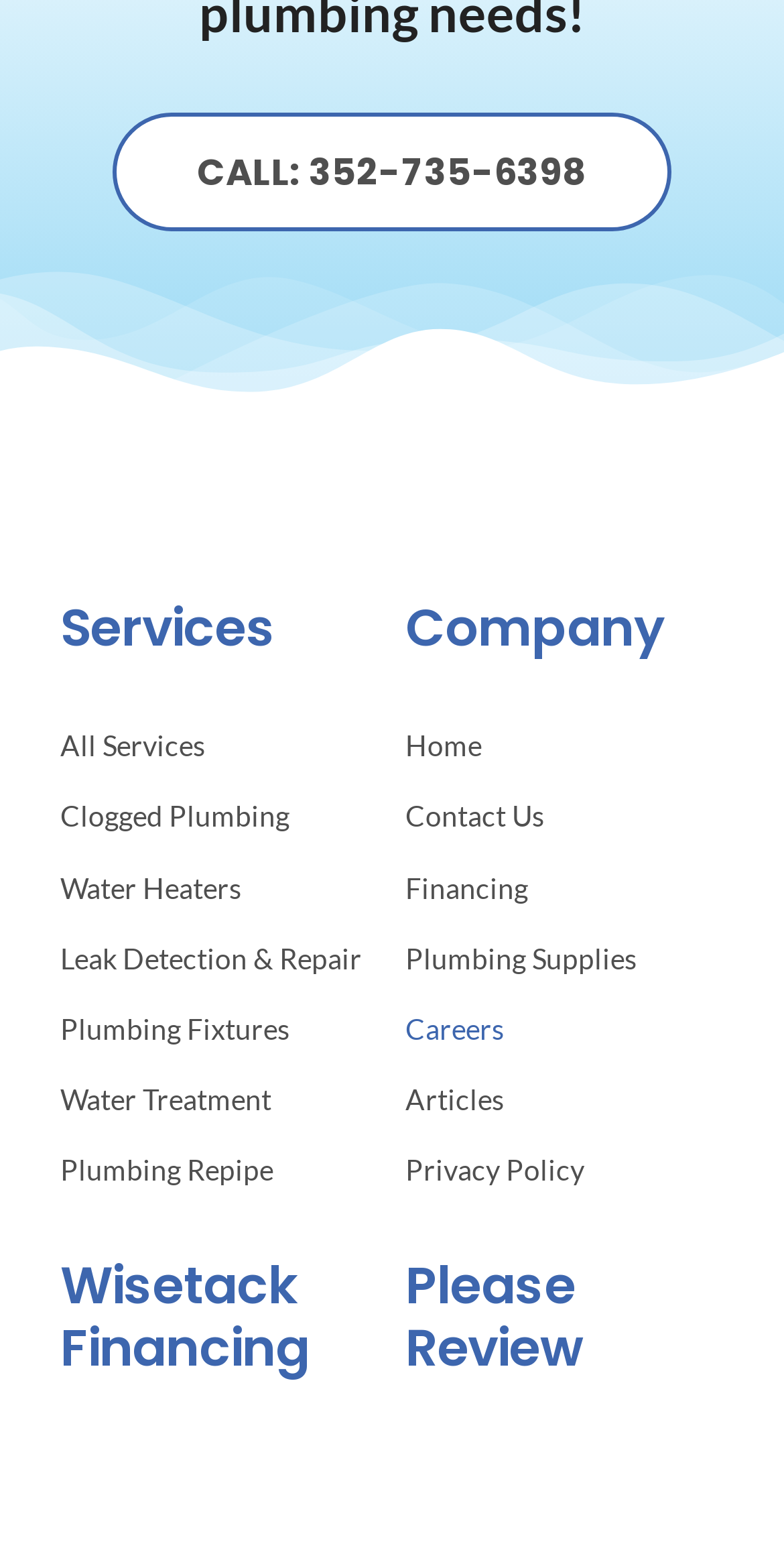Carefully observe the image and respond to the question with a detailed answer:
What is the financing option mentioned?

The financing option mentioned is Wisetack Financing, which is highlighted in a separate section with a heading 'Wisetack Financing' and a link to 'Wisetack WT-gold-year'.